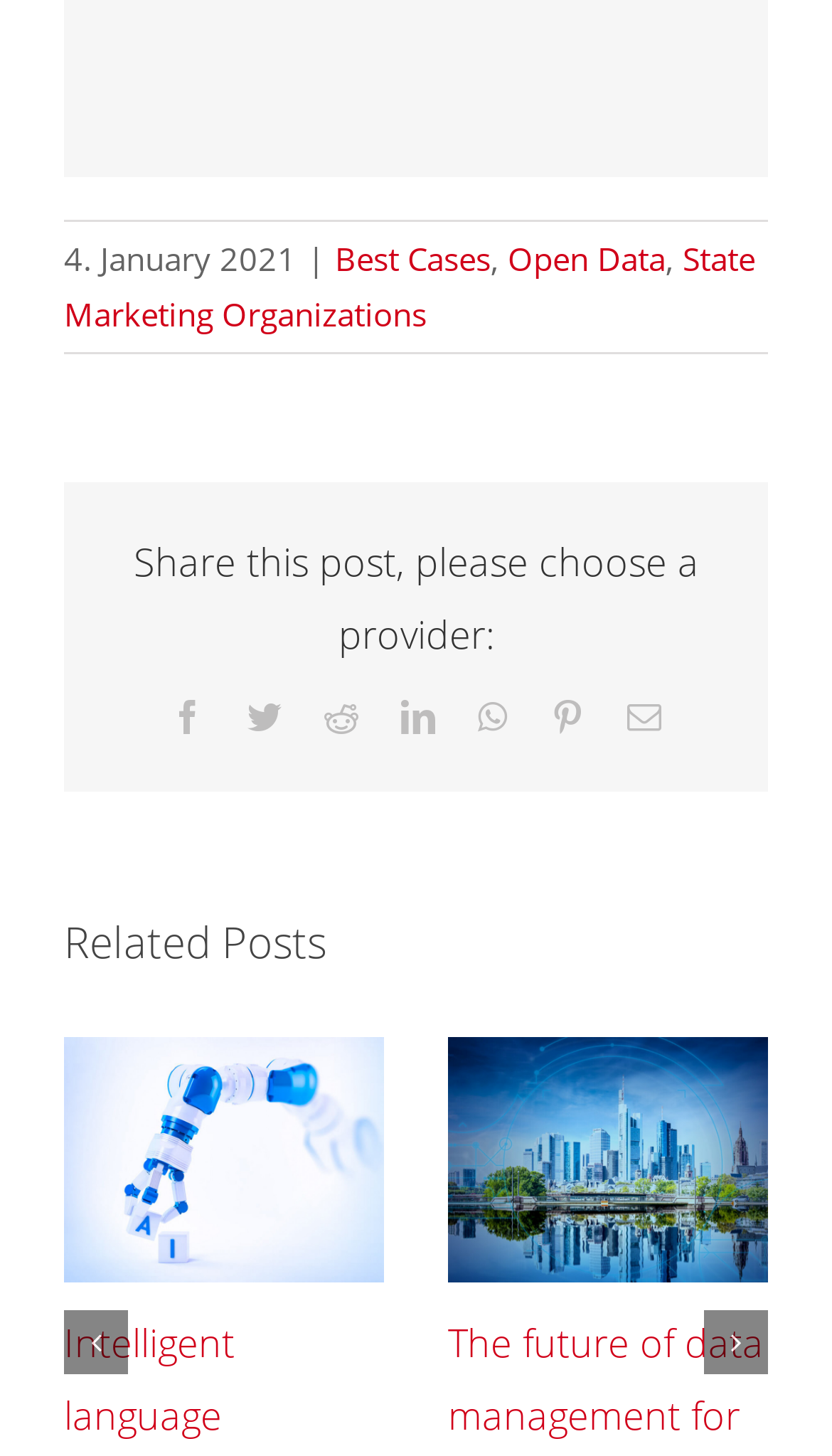Can you pinpoint the bounding box coordinates for the clickable element required for this instruction: "View related post about Intelligent language applications in tourism"? The coordinates should be four float numbers between 0 and 1, i.e., [left, top, right, bottom].

[0.077, 0.712, 0.462, 0.744]